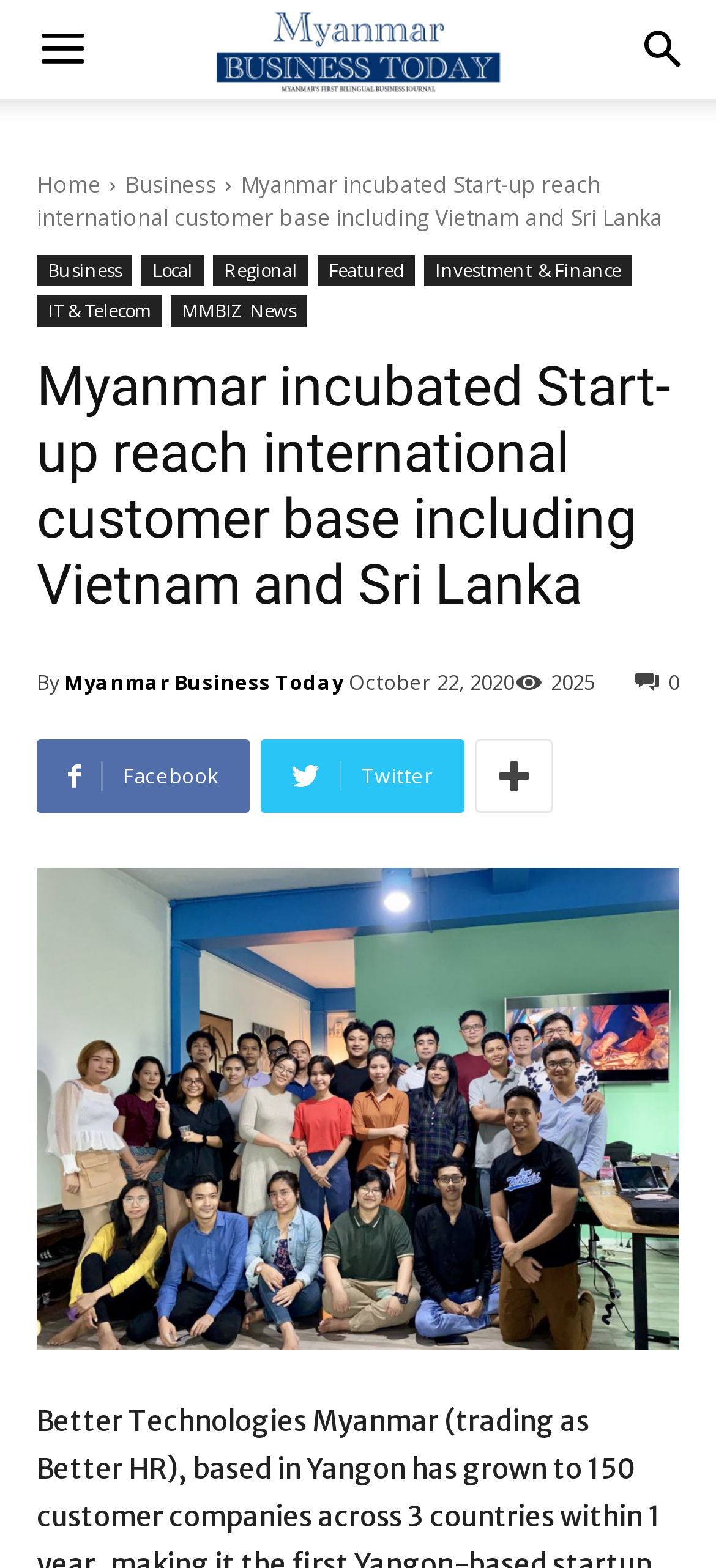Using the webpage screenshot, locate the HTML element that fits the following description and provide its bounding box: "Subscribe to Our Newsletter".

None